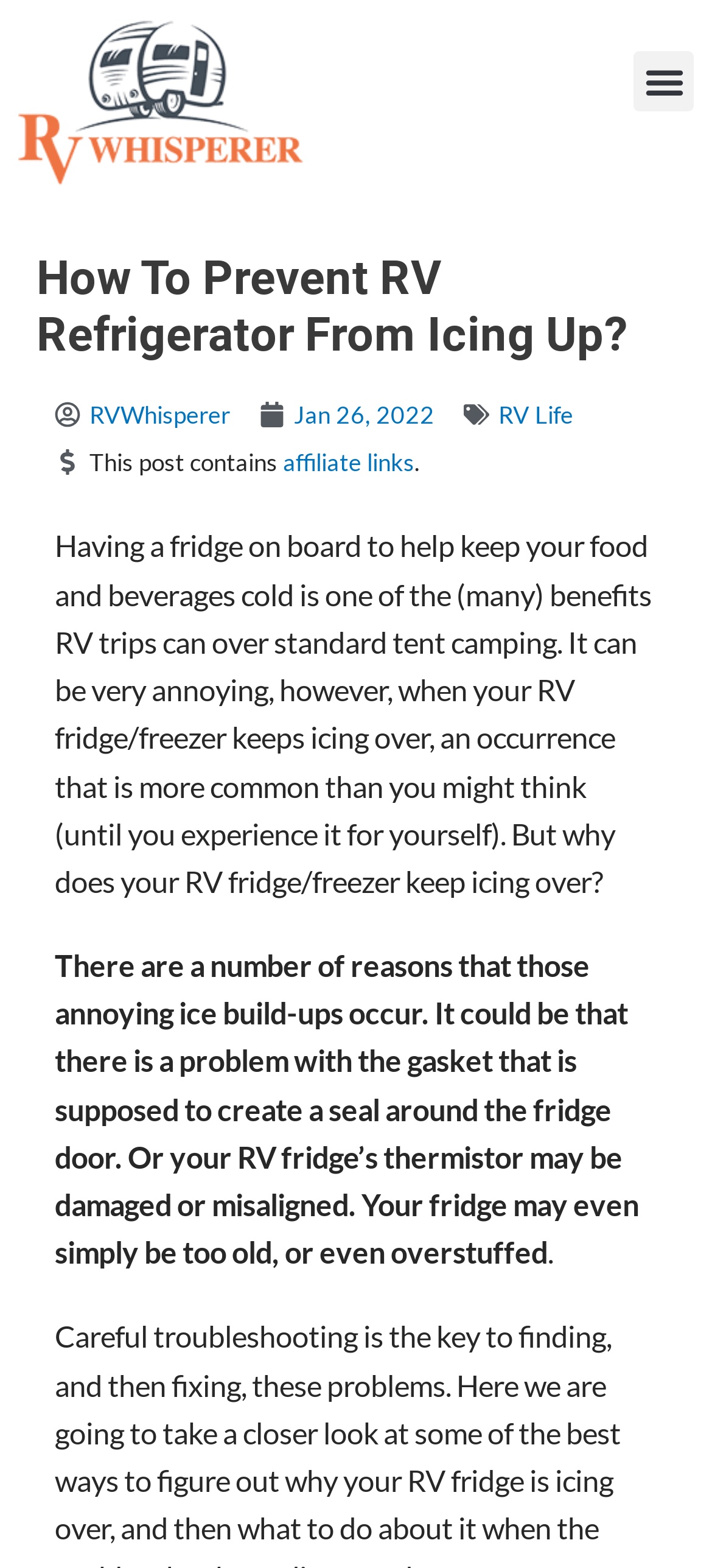What is the category of the article?
Please provide a comprehensive answer based on the details in the screenshot.

I determined the category of the article by examining the link element with the text 'RV Life' which is located near the top of the webpage, below the header and above the main content.